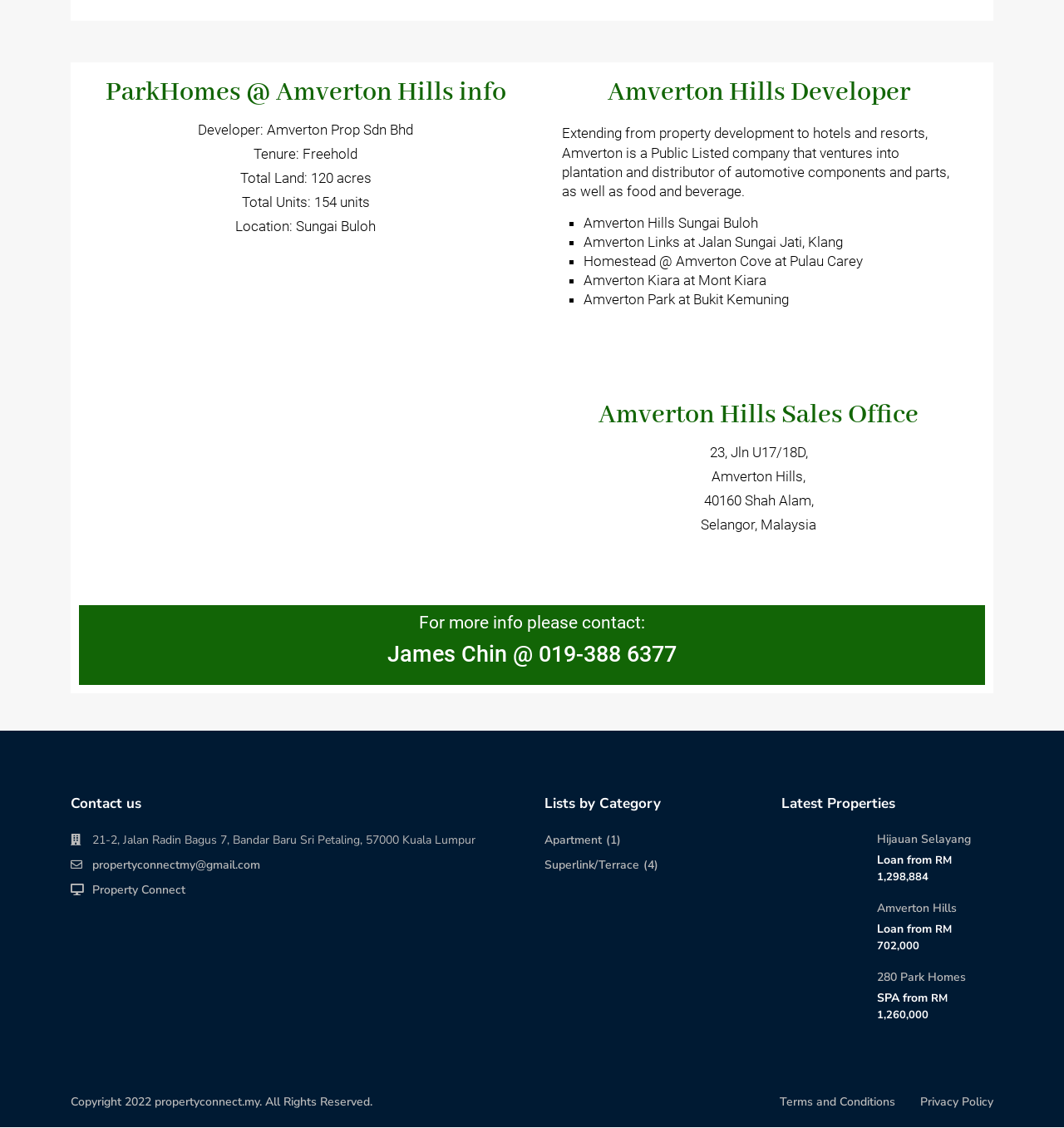How many units are there in ParkHomes @ Amverton Hills?
Refer to the screenshot and answer in one word or phrase.

154 units